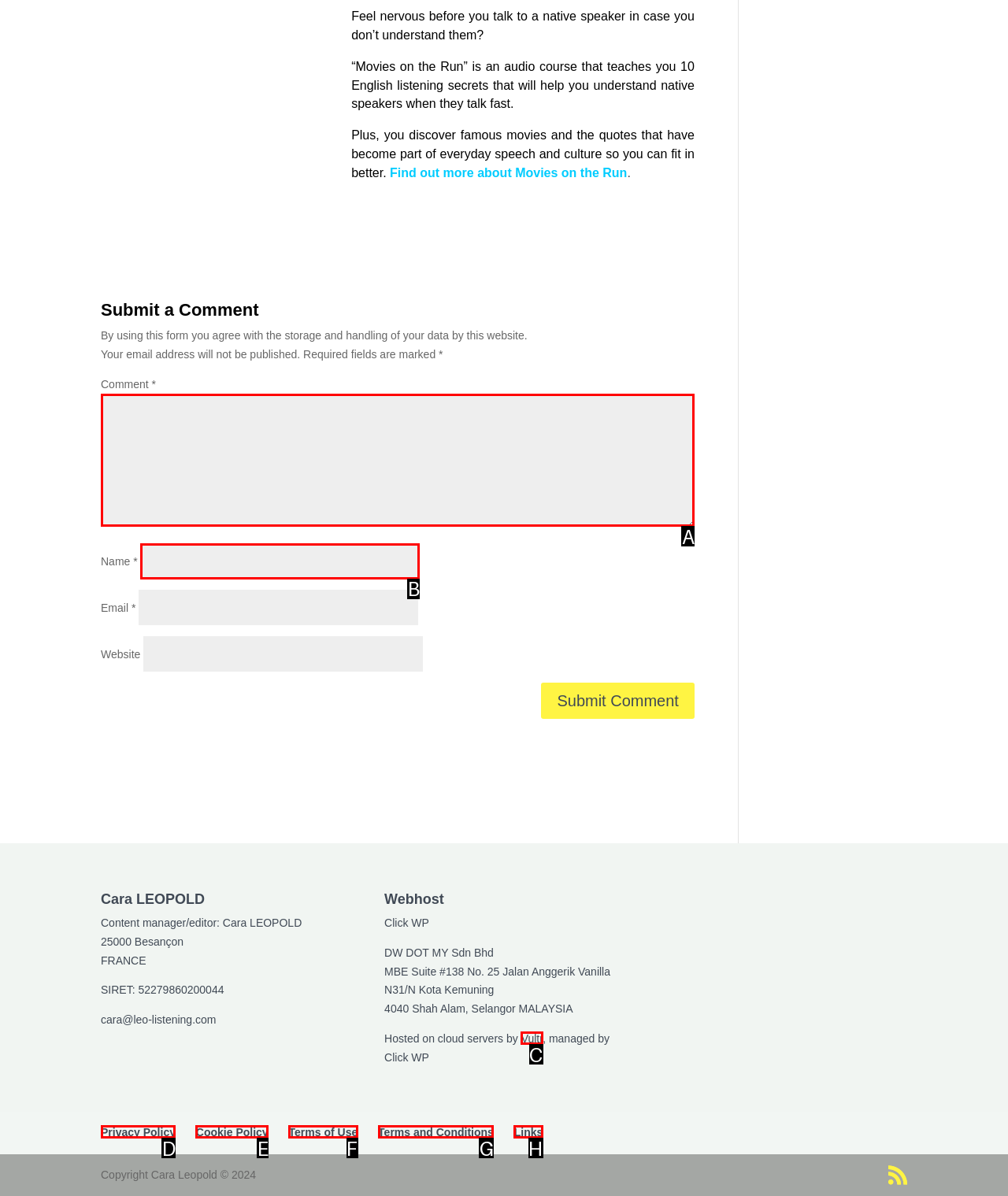From the given options, find the HTML element that fits the description: parent_node: Comment * name="comment". Reply with the letter of the chosen element.

A